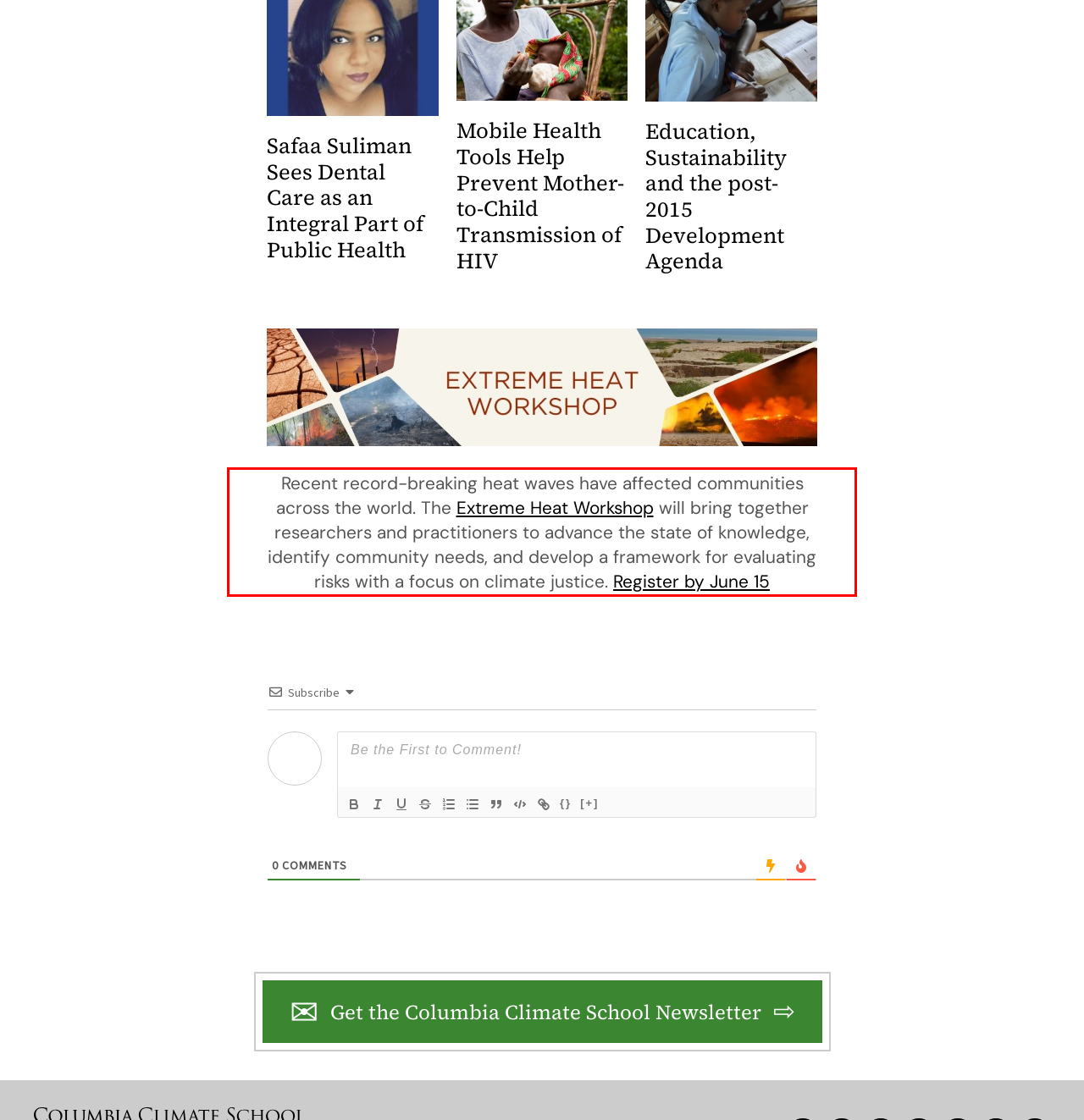Given a screenshot of a webpage with a red bounding box, extract the text content from the UI element inside the red bounding box.

Recent record-breaking heat waves have affected communities across the world. The Extreme Heat Workshop will bring together researchers and practitioners to advance the state of knowledge, identify community needs, and develop a framework for evaluating risks with a focus on climate justice. Register by June 15